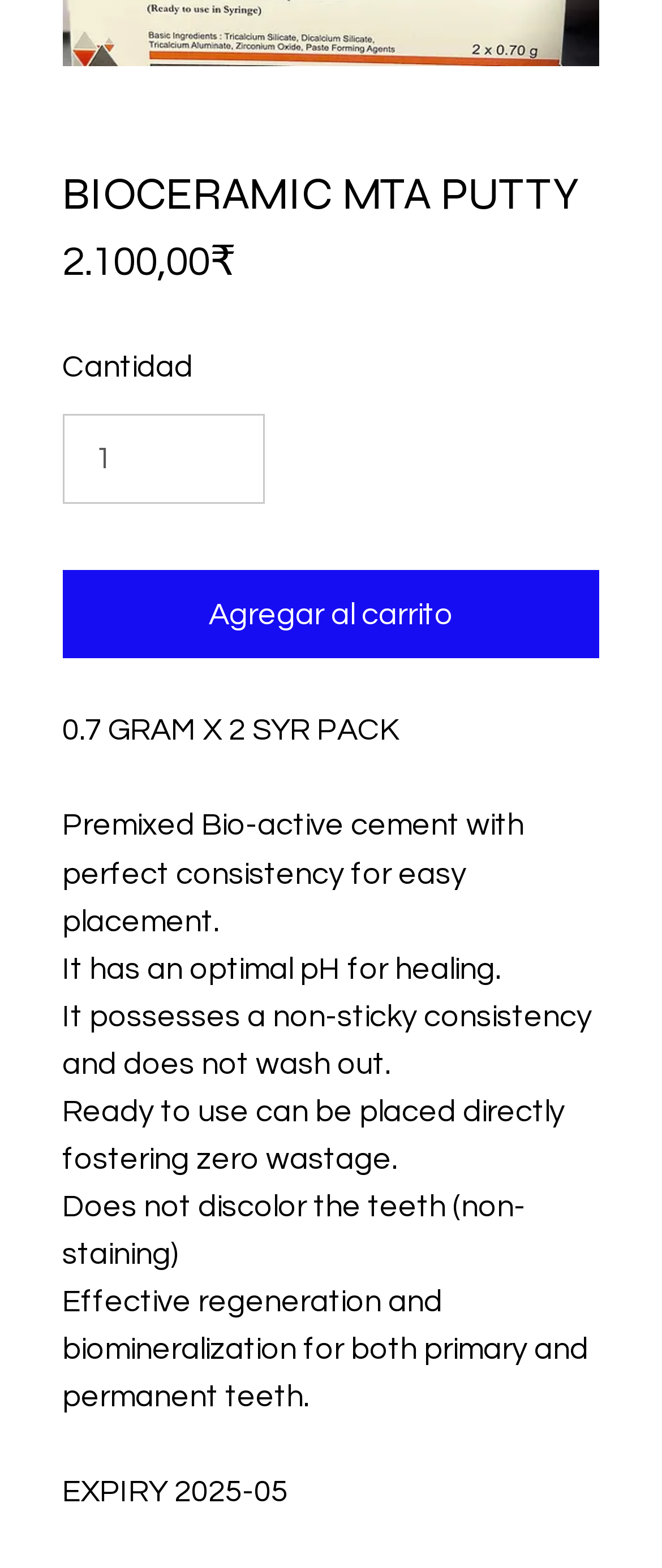Provide the bounding box coordinates in the format (top-left x, top-left y, bottom-right x, bottom-right y). All values are floating point numbers between 0 and 1. Determine the bounding box coordinate of the UI element described as: JOIN PEDO COMMUNITY

[0.026, 0.831, 0.803, 0.876]